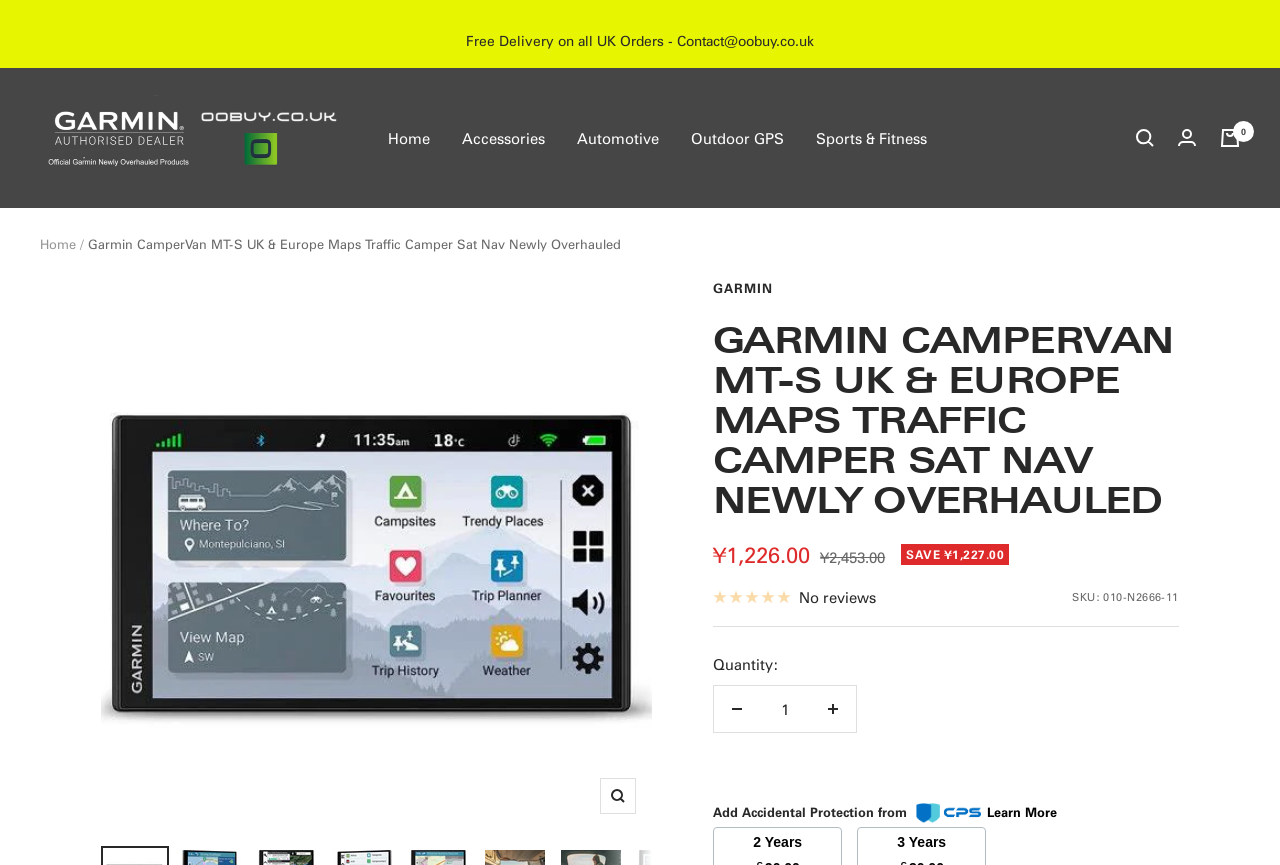Please identify the bounding box coordinates of the element that needs to be clicked to execute the following command: "Read the article about tree transplanting basics". Provide the bounding box using four float numbers between 0 and 1, formatted as [left, top, right, bottom].

None